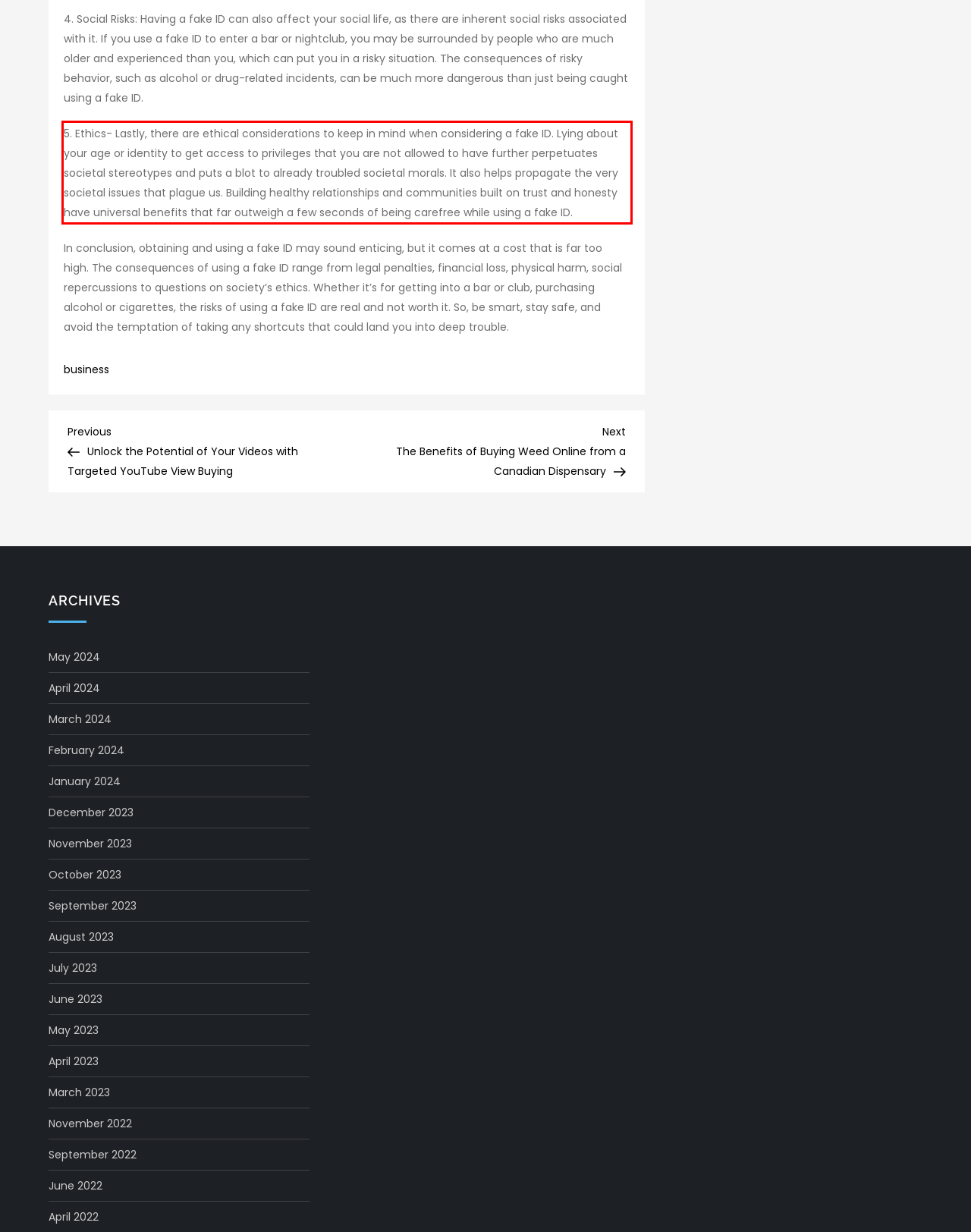In the given screenshot, locate the red bounding box and extract the text content from within it.

5. Ethics- Lastly, there are ethical considerations to keep in mind when considering a fake ID. Lying about your age or identity to get access to privileges that you are not allowed to have further perpetuates societal stereotypes and puts a blot to already troubled societal morals. It also helps propagate the very societal issues that plague us. Building healthy relationships and communities built on trust and honesty have universal benefits that far outweigh a few seconds of being carefree while using a fake ID.